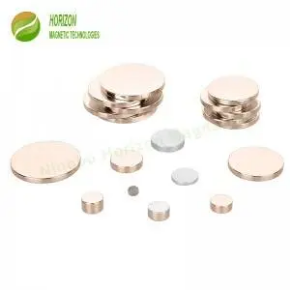Create an exhaustive description of the image.

The image showcases a diverse assortment of neodymium disc magnets, all characterized by their circular shape and metallic sheen. The magnets vary in size, with both small and large discs arranged artistically to highlight their different diameters. Prominently displayed are several larger discs surrounding a few smaller ones, presenting a comprehensive view of the product range. Positioned at the top left corner is the logo of Horizon Magnetic Technologies, emphasizing the brand associated with these high-quality neodymium magnets. These magnets are known for their strength and versatility, making them suitable for a variety of applications, from industrial uses to DIY projects.